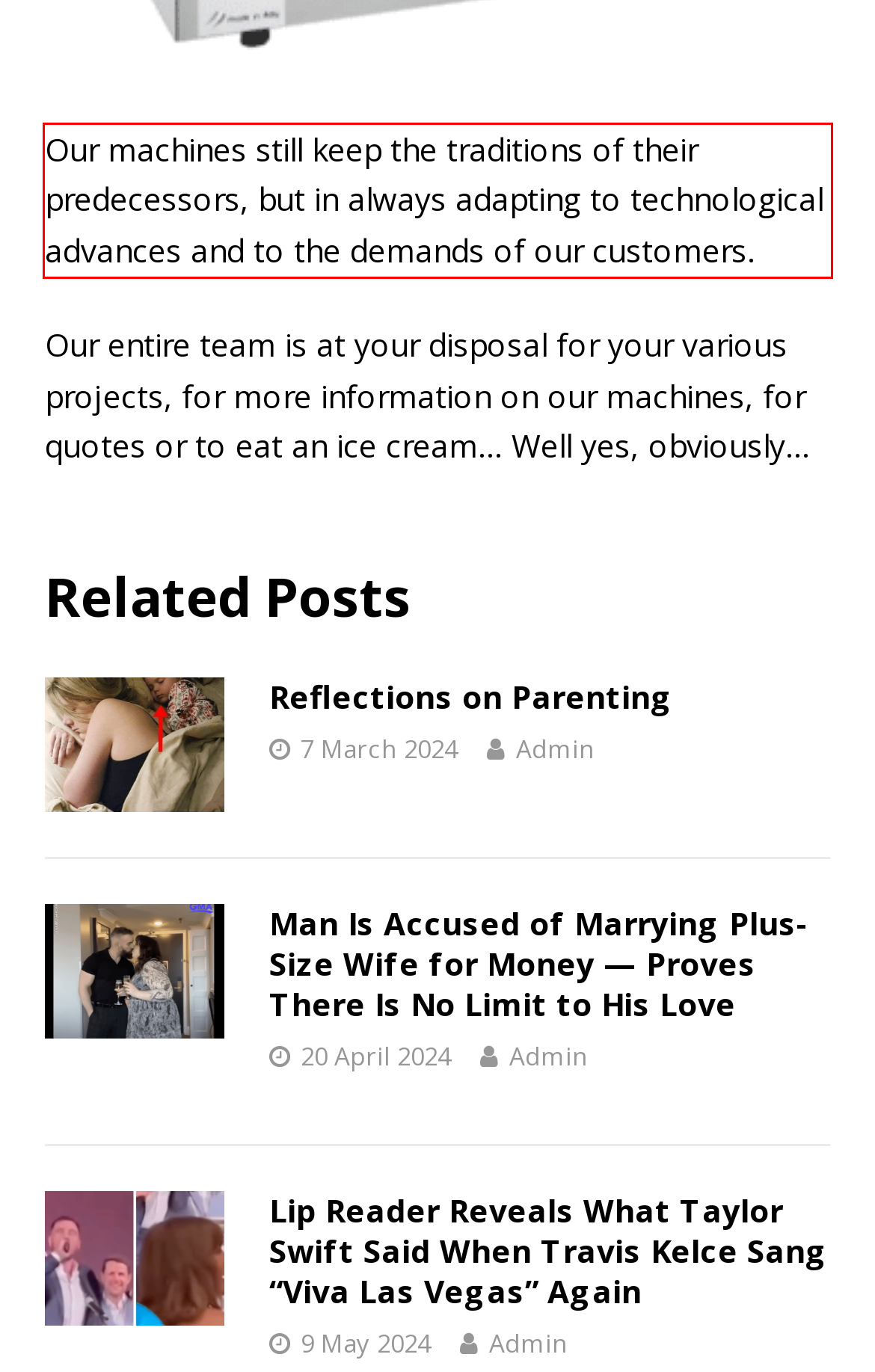You are given a screenshot with a red rectangle. Identify and extract the text within this red bounding box using OCR.

Our machines still keep the traditions of their predecessors, but in always adapting to technological advances and to the demands of our customers.